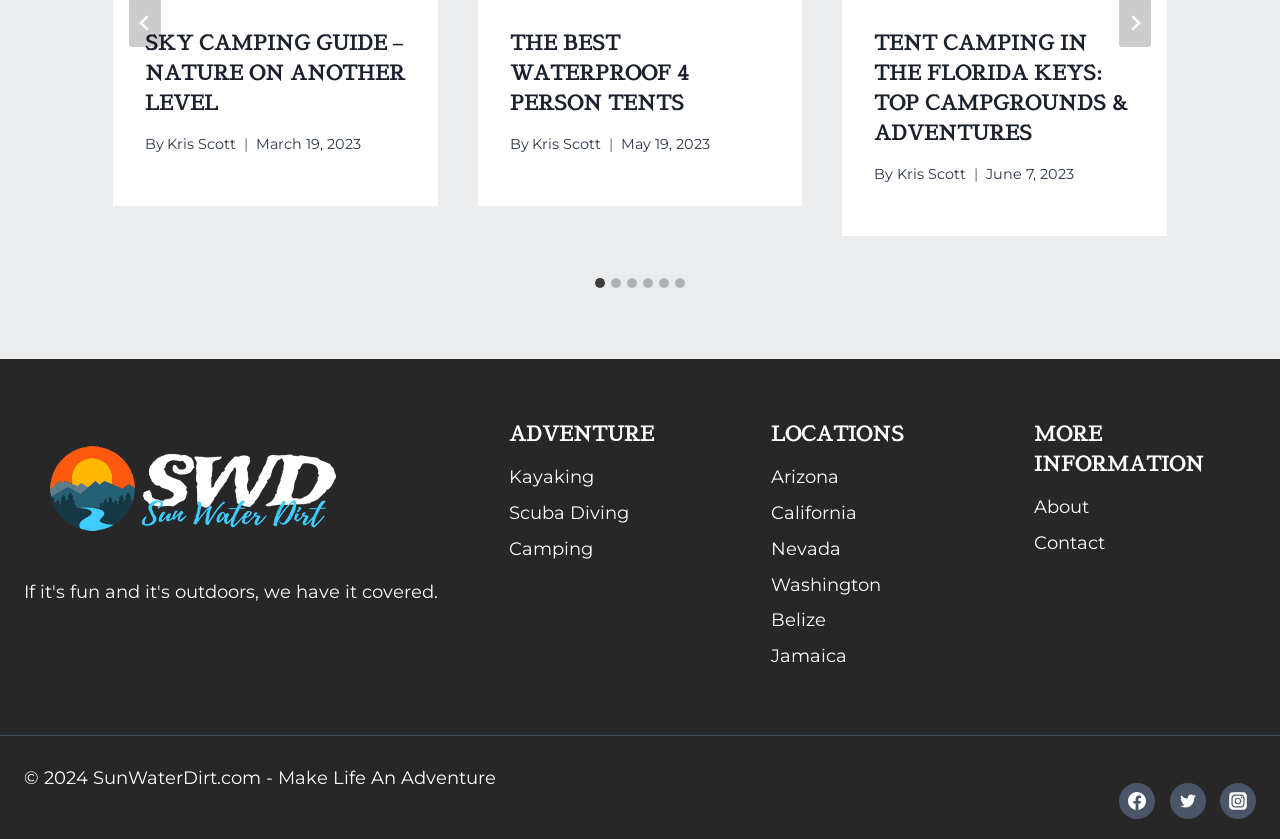Use the details in the image to answer the question thoroughly: 
How many social media links are at the bottom of the webpage?

I looked at the bottom of the webpage and found three social media links: Facebook, Twitter, and Instagram.